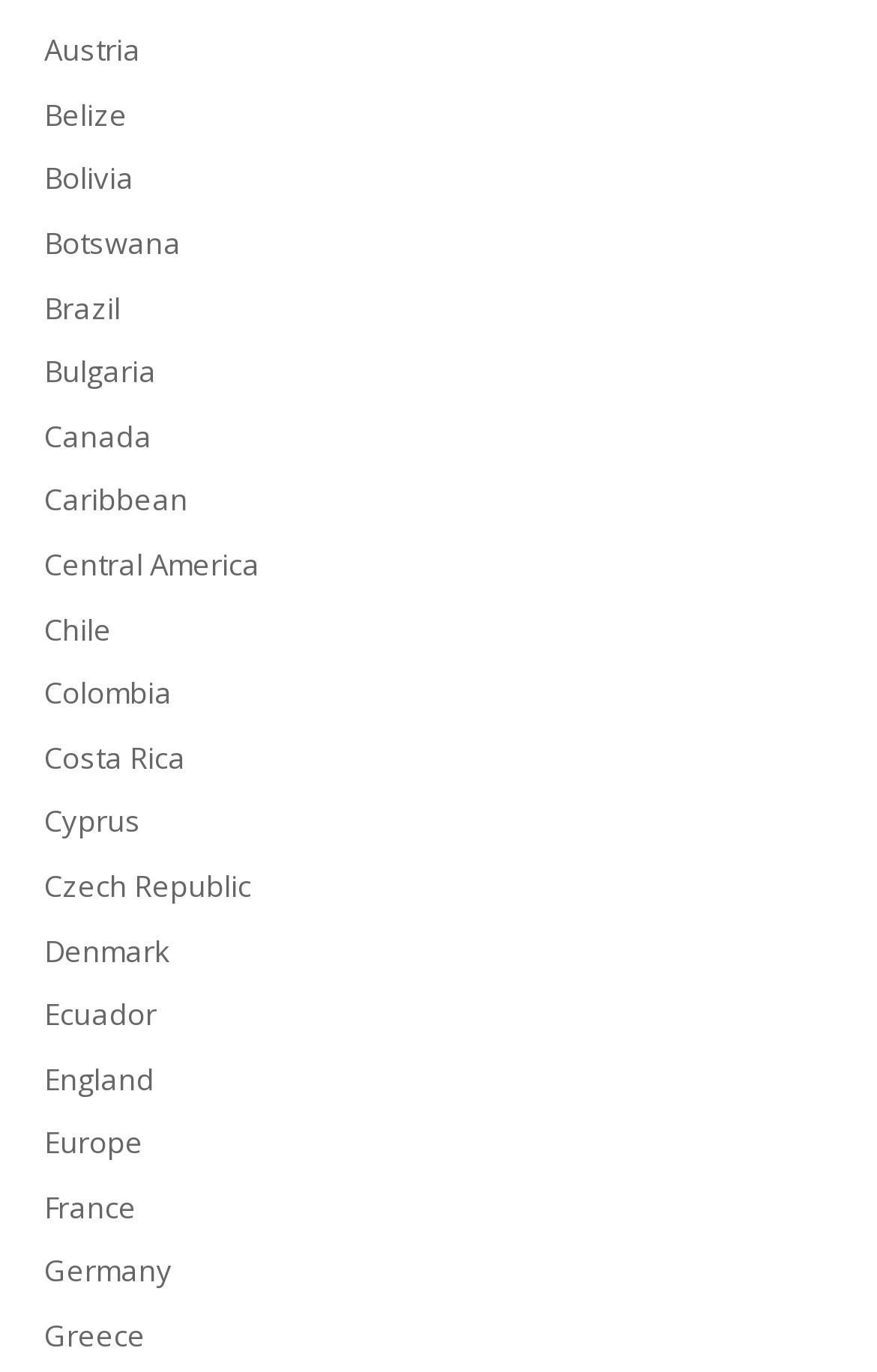Please identify the bounding box coordinates of the element that needs to be clicked to perform the following instruction: "View information about Brazil".

[0.05, 0.209, 0.137, 0.239]